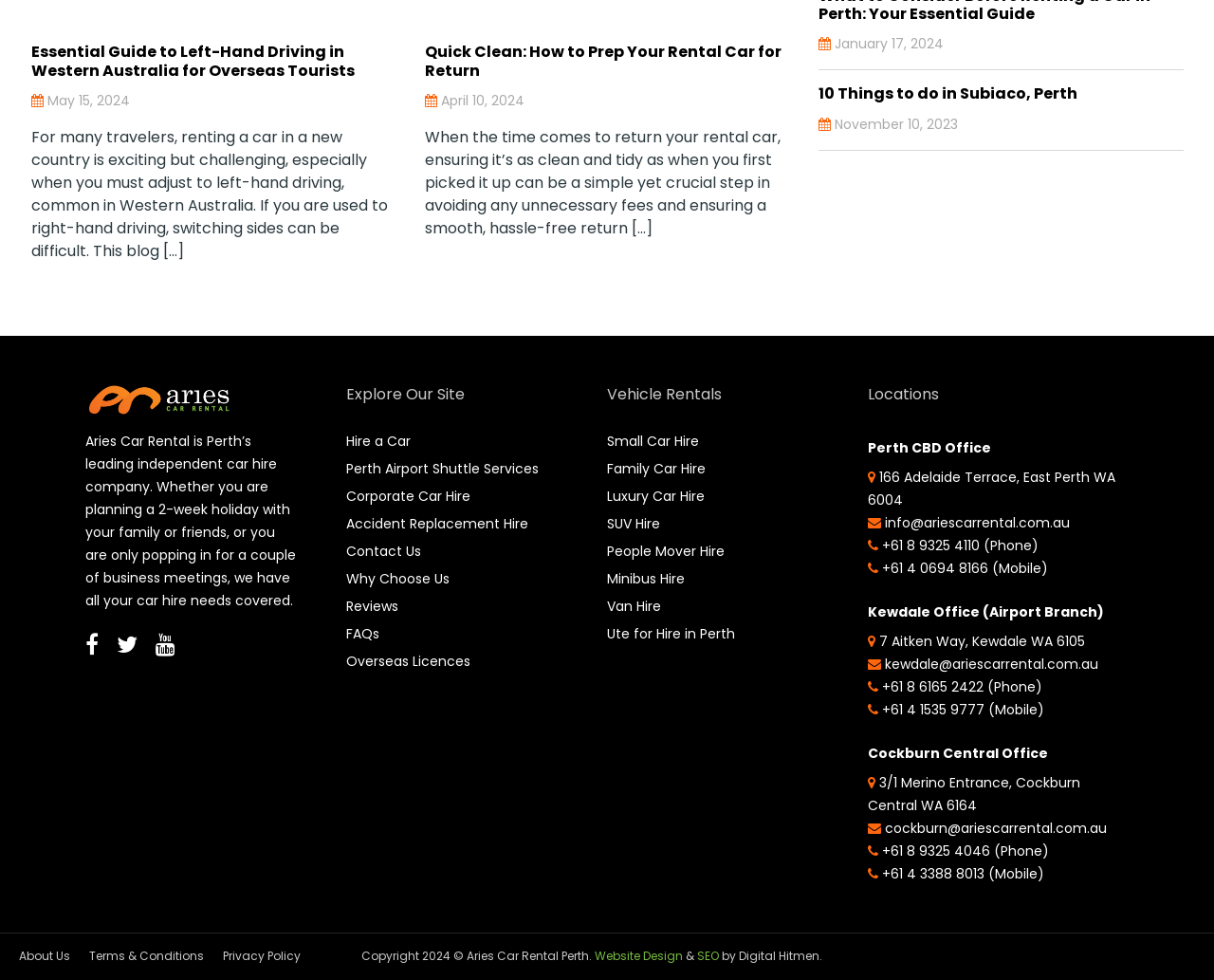Please identify the coordinates of the bounding box that should be clicked to fulfill this instruction: "Click on 'About Us'".

[0.016, 0.967, 0.058, 0.983]